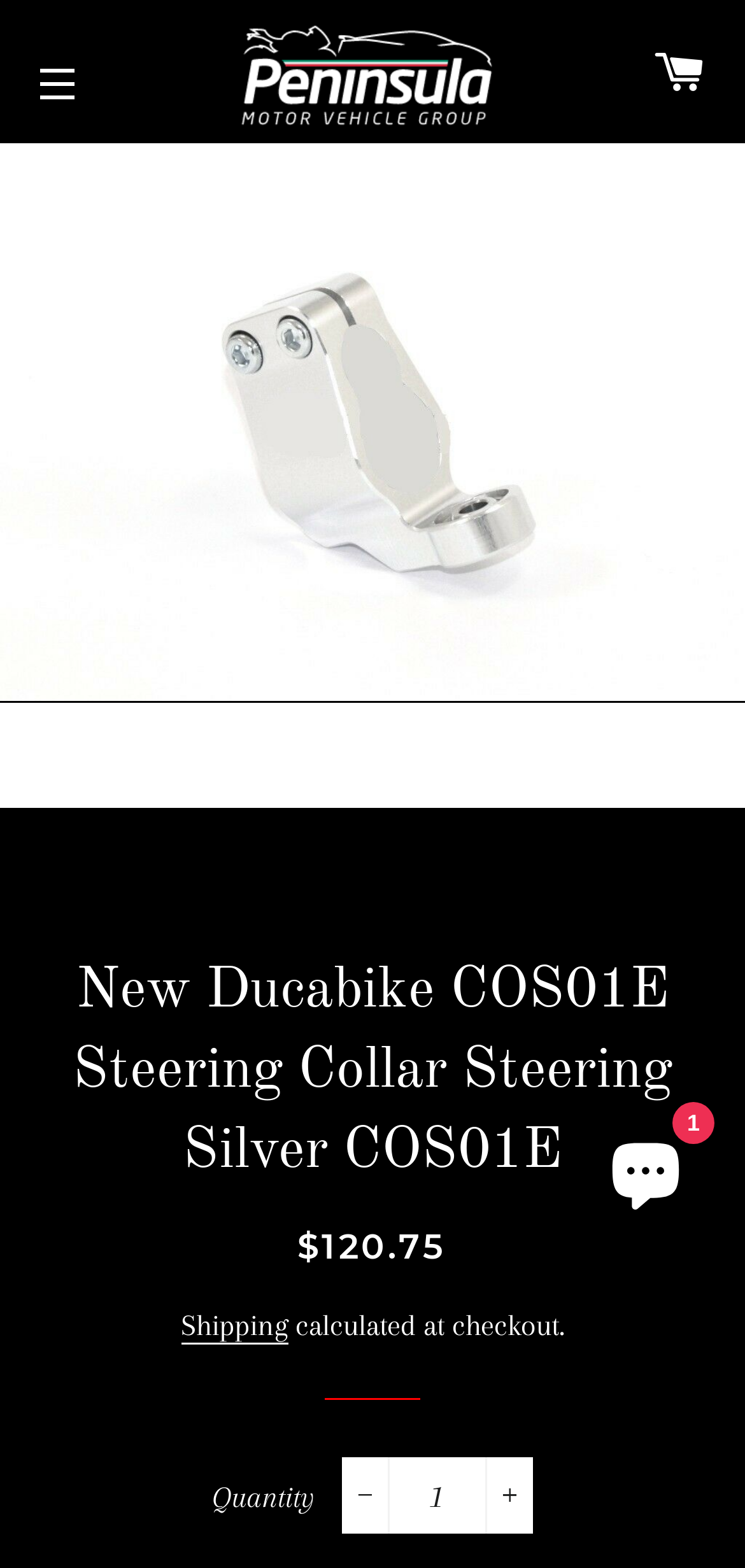Construct a comprehensive description capturing every detail on the webpage.

This webpage is an e-commerce product page for a Ducati motorcycle part, specifically a steering collar. At the top left, there is a site navigation button labeled "SITE NAVIGATION" and a link to "Peninsula Imports Ducati" with an accompanying logo image. To the right of these elements, there is a "CART" link.

Below these top-level elements, there is a large image of the product, a New Ducabike COS01E Steering Collar in silver, which spans the entire width of the page. Above the image, there are six small buttons labeled "• 1" to "• 4", likely representing different product variations or views.

The product title, "New Ducabike COS01E Steering Collar Steering Silver COS01E", is displayed prominently in a heading element. Below the title, there is a section displaying the regular price of the product, "$120.75", along with a note that shipping will be calculated at checkout.

Further down the page, there is a quantity selector with a label, a textbox to input the desired quantity, and buttons to increase or decrease the quantity. A horizontal separator line separates this section from the rest of the page.

At the bottom right of the page, there is a chat window with a button labeled "Chat window" and an accompanying image. The chat window also displays a notification with the number "1".